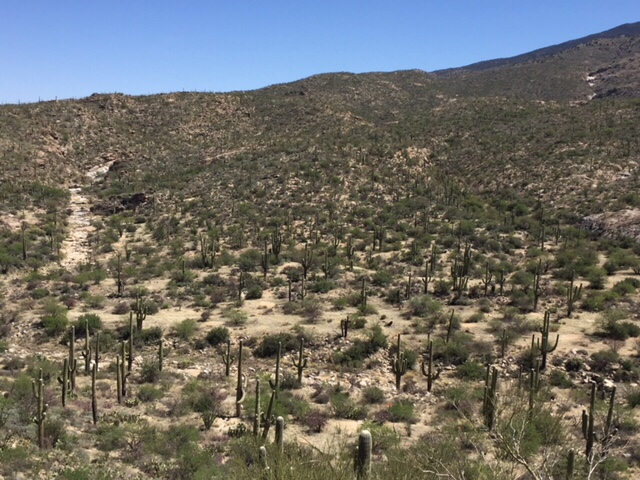Create a detailed narrative of what is happening in the image.

The image captures a serene landscape featuring a vast expanse of desert terrain, characterized by a multitude of tall cacti scattered across the rolling hills. The scene is set under a clear blue sky, reflecting bright sunlight that illuminates the dry, sandy ground dotted with patches of greenery. In the background, gentle slopes and rugged hills create a picturesque backdrop, suggesting a natural habitat that showcases the beauty of arid ecosystems. This view offers a sense of tranquility, inviting viewers to appreciate the unique flora and the rugged charm of this desert landscape. It also implies an upcoming steep downhill and a sharp turn, as indicated by a nearby sign, hinting at an adventurous journey through this scenic environment.